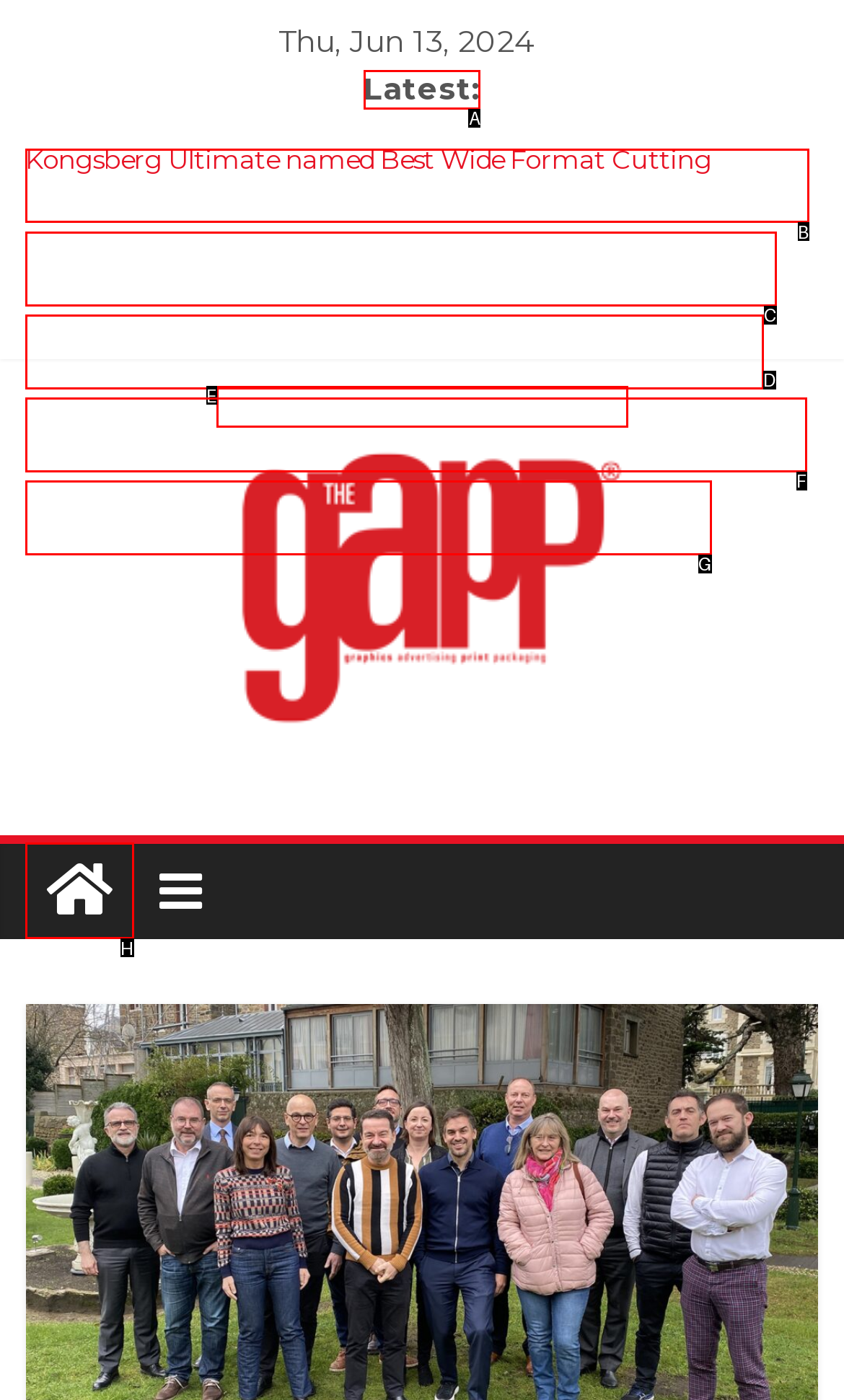Please indicate which HTML element should be clicked to fulfill the following task: View latest news. Provide the letter of the selected option.

A